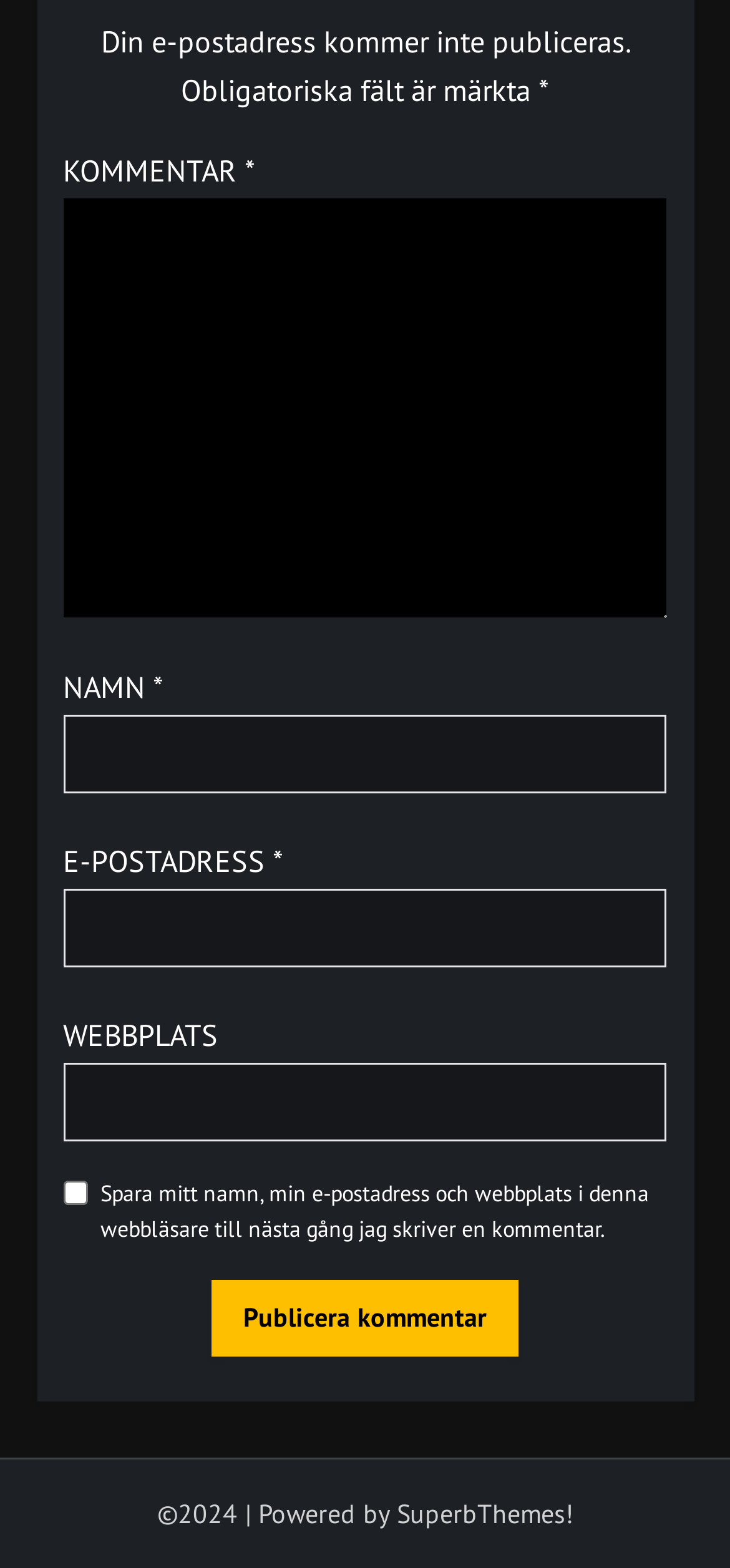Answer the question below using just one word or a short phrase: 
What is the button at the bottom of the form for?

Publish comment